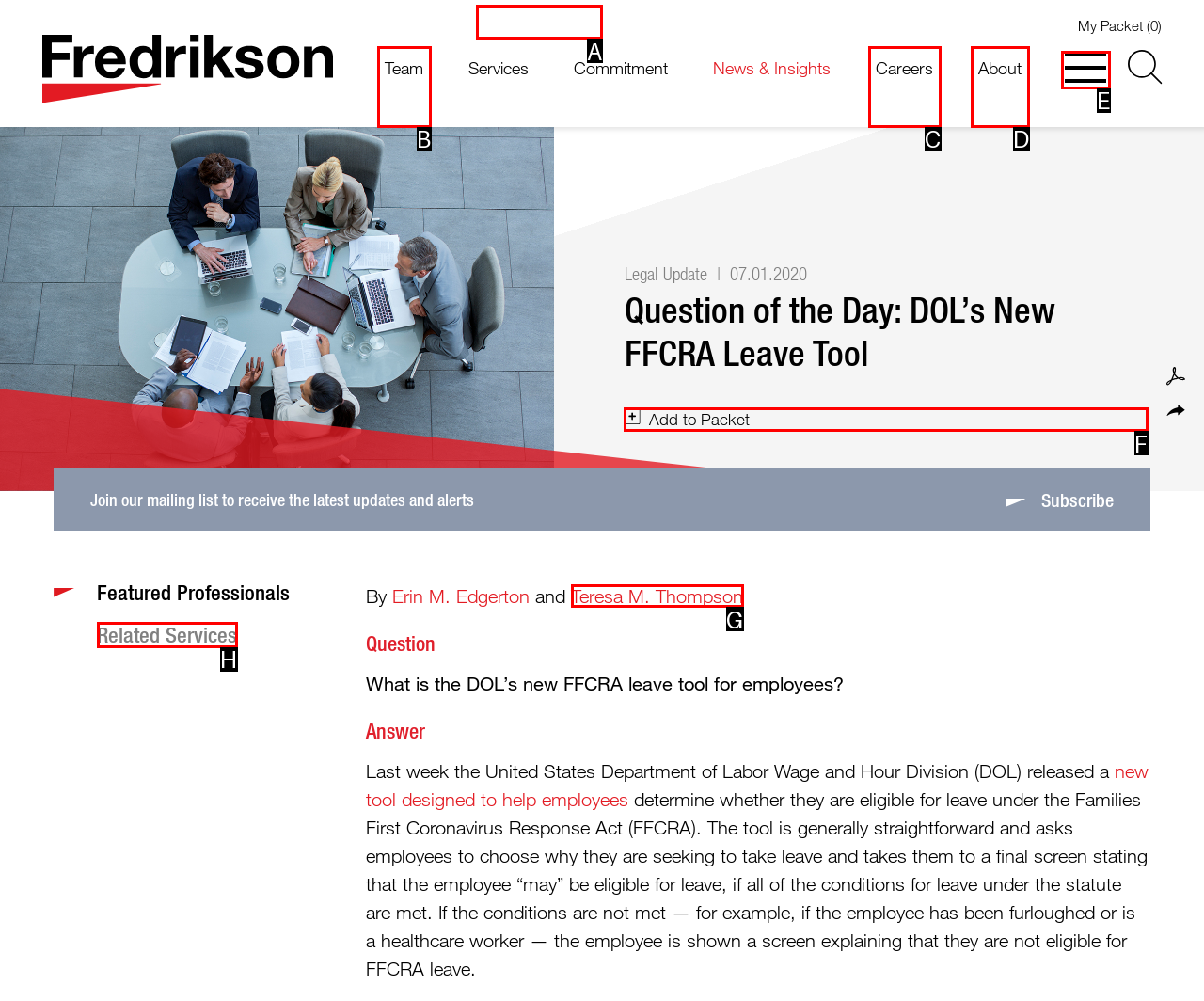Given the description: Team, select the HTML element that matches it best. Reply with the letter of the chosen option directly.

B